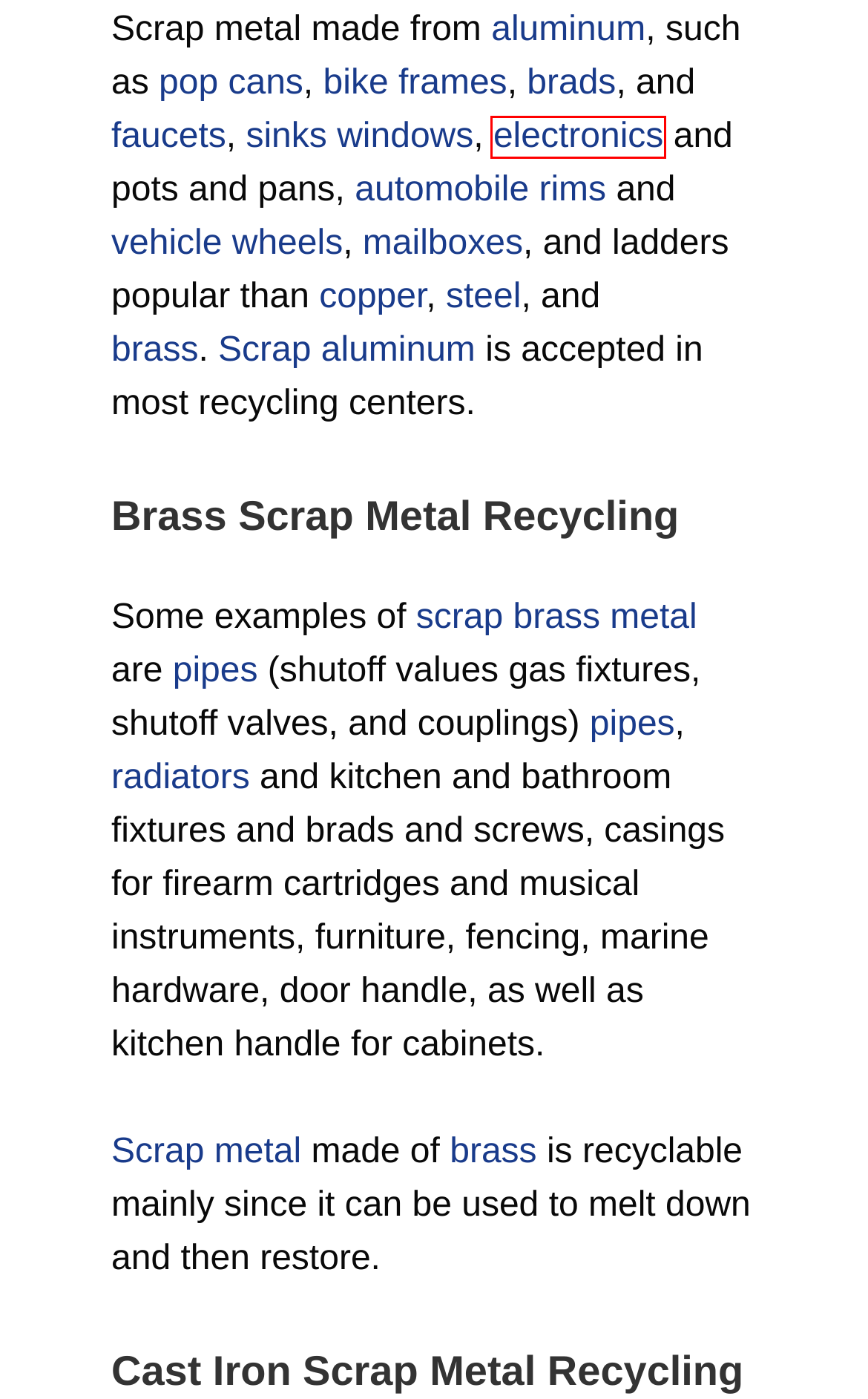You have a screenshot of a webpage where a red bounding box highlights a specific UI element. Identify the description that best matches the resulting webpage after the highlighted element is clicked. The choices are:
A. Construction Debris Removal - Junk Removal Chula Vista
B. Residential Junk Removal Services - Junk Removal Chula Vista
C. Furniture Removal & Pick Up - Junk Removal Chula Vista
D. Contact Us - Junk Removal Chula Vista
E. Bicycle Removal - Junk Removal Chula Vista
F. Electronic Waste Disposal - Junk Removal Chula Vista
G. Used Tire Disposal & Recycling - Junk Removal Chula Vista
H. Services - Junk Removal Chula Vista

F